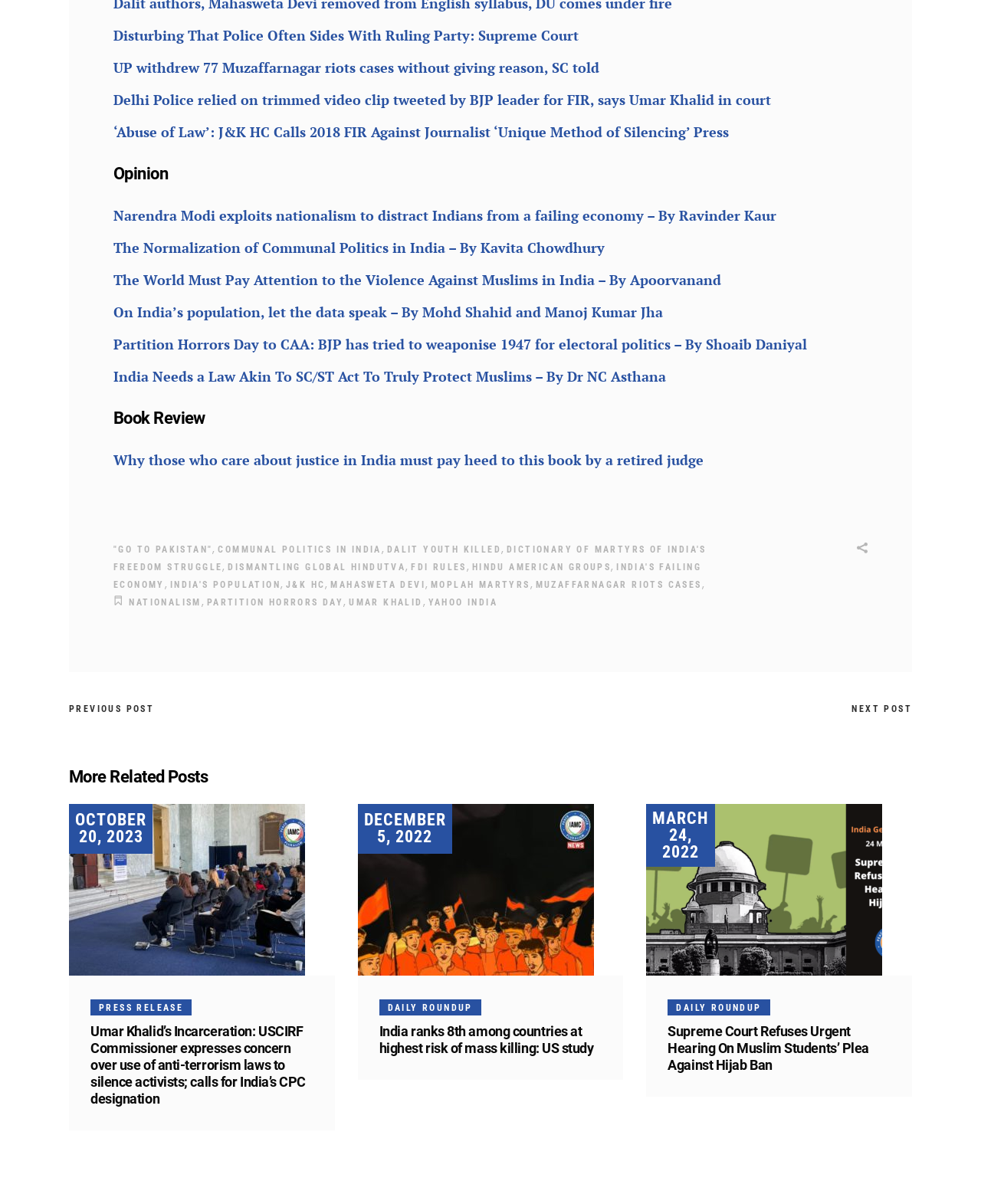Could you find the bounding box coordinates of the clickable area to complete this instruction: "Click on the link 'Disturbing That Police Often Sides With Ruling Party: Supreme Court'"?

[0.116, 0.021, 0.59, 0.037]